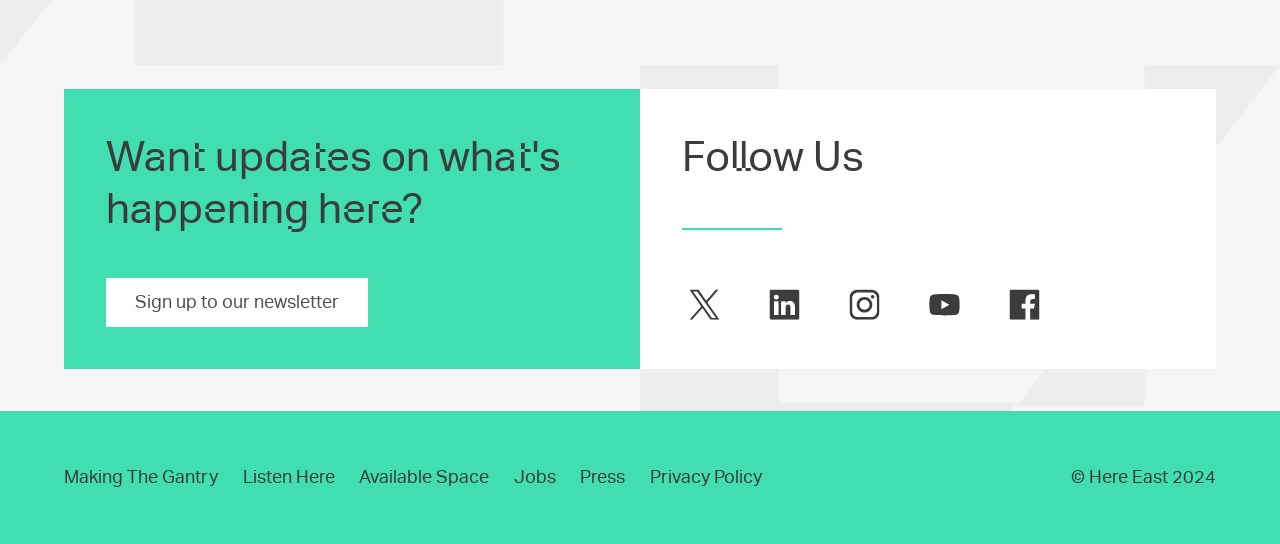Locate the bounding box coordinates of the area to click to fulfill this instruction: "View Jobs". The bounding box should be presented as four float numbers between 0 and 1, in the order [left, top, right, bottom].

[0.401, 0.857, 0.434, 0.897]